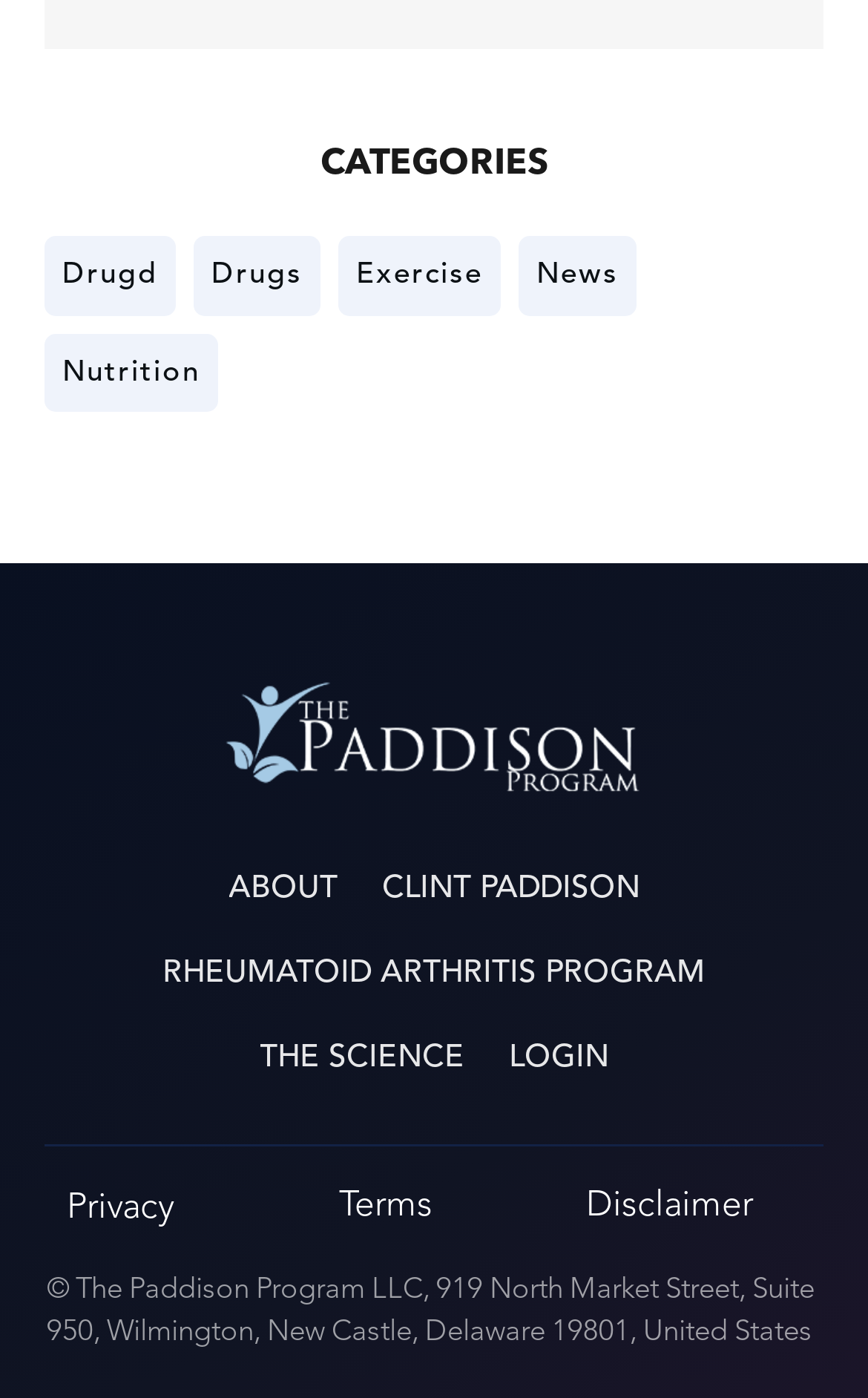Show the bounding box coordinates for the HTML element as described: "2022".

None